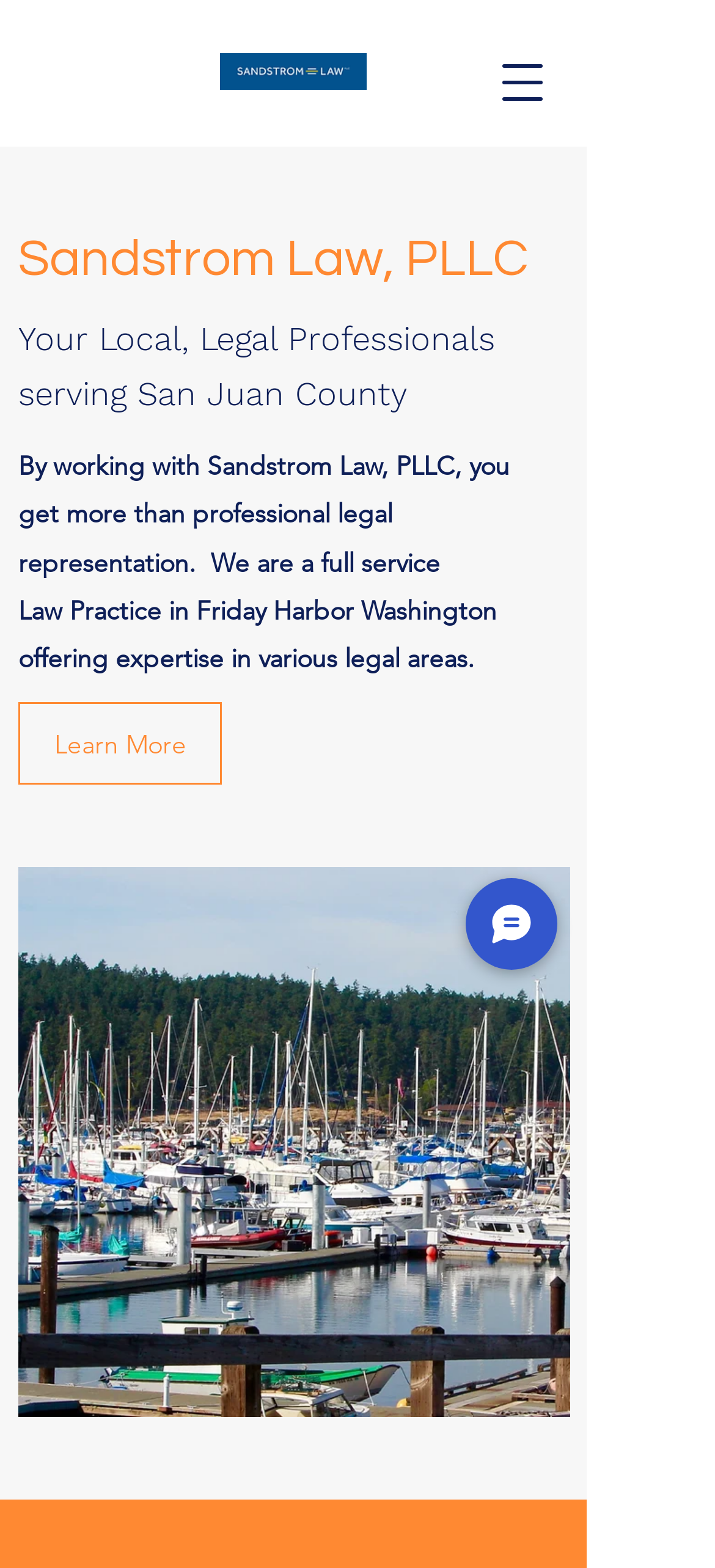Identify the bounding box of the HTML element described here: "Chat". Provide the coordinates as four float numbers between 0 and 1: [left, top, right, bottom].

[0.651, 0.56, 0.779, 0.618]